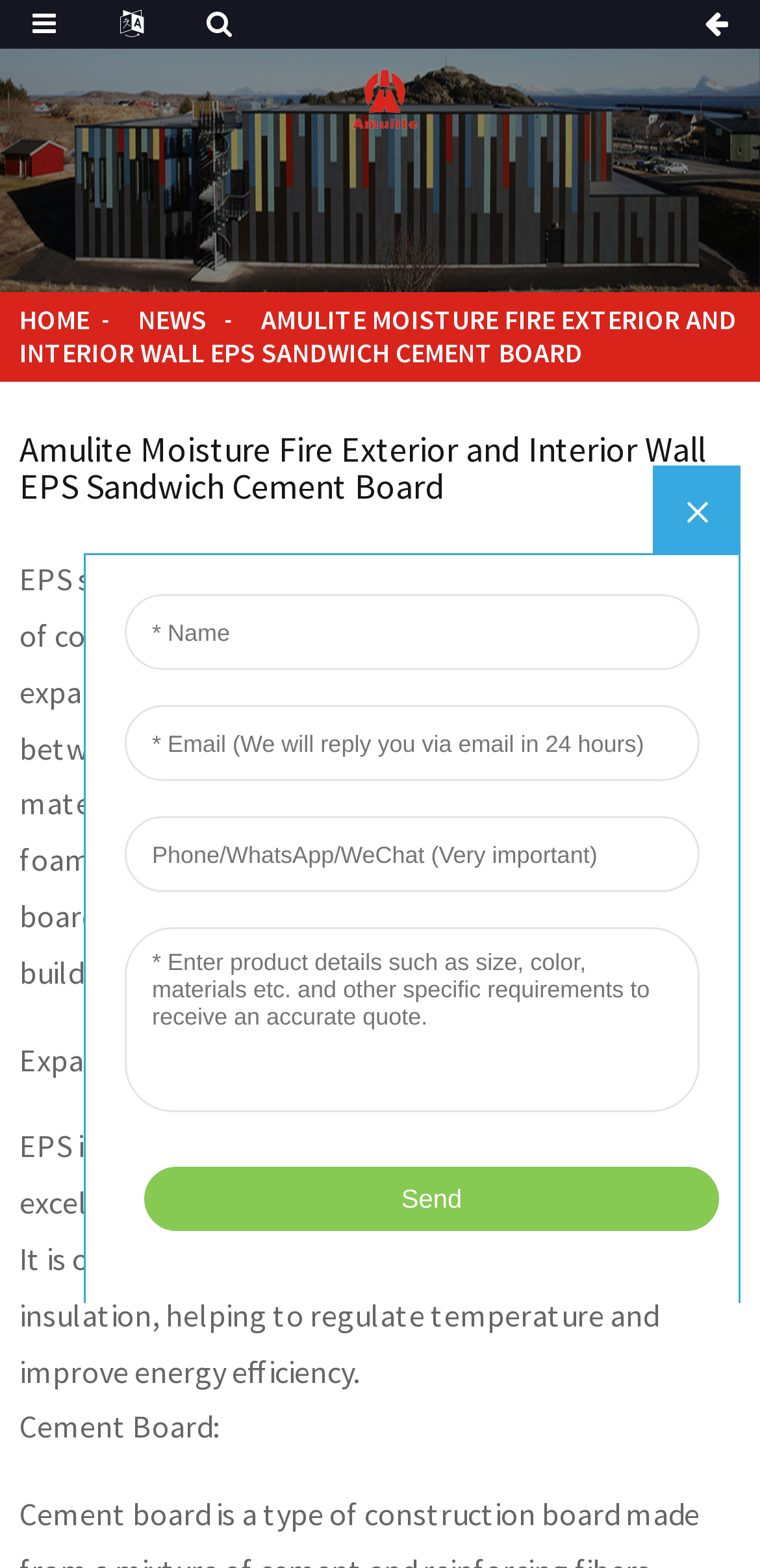What is the type of material that the EPS foam is sandwiched between?
Please use the image to provide a one-word or short phrase answer.

Cement board